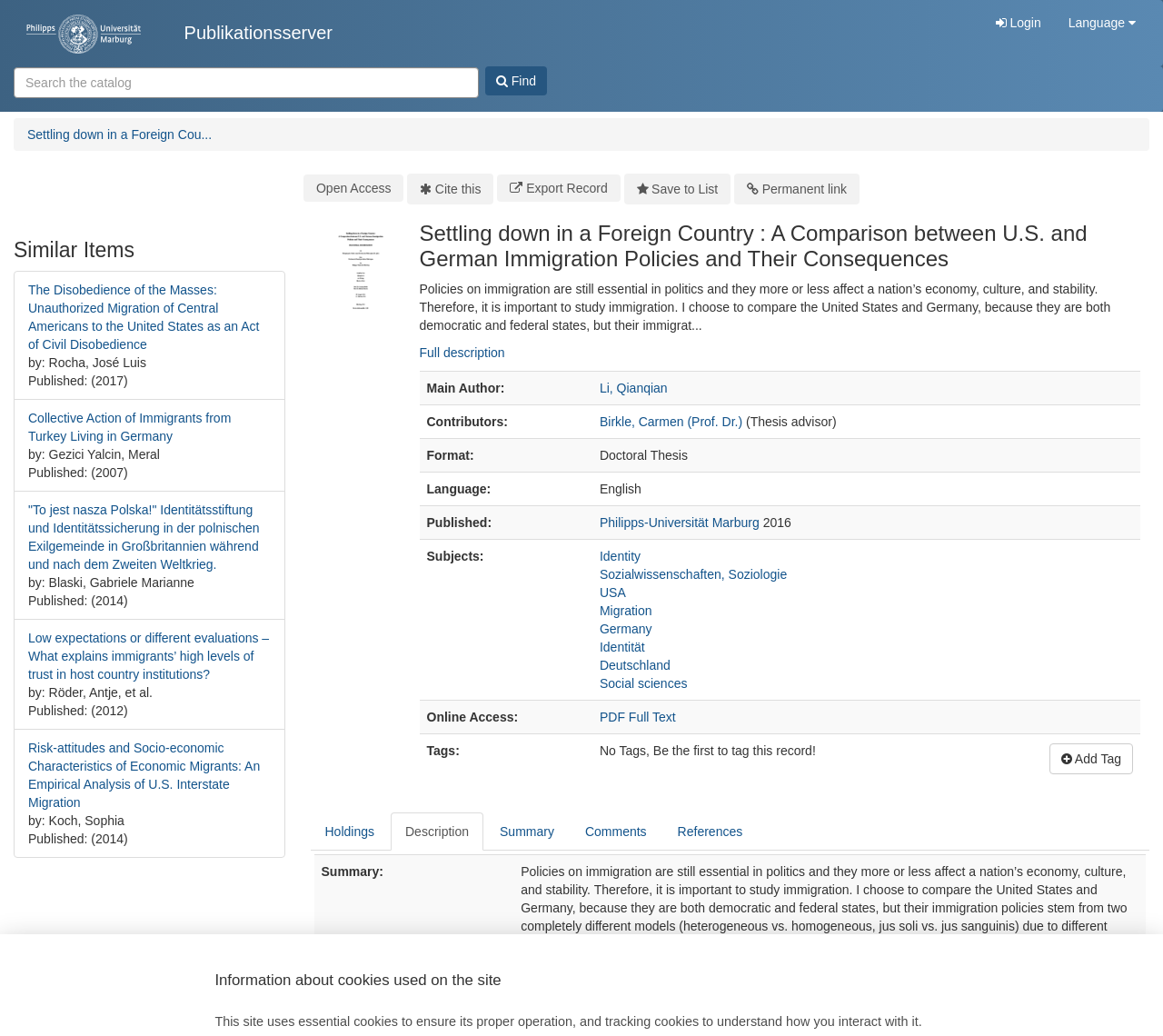Please identify the coordinates of the bounding box that should be clicked to fulfill this instruction: "Login to the system".

[0.844, 0.0, 0.907, 0.044]